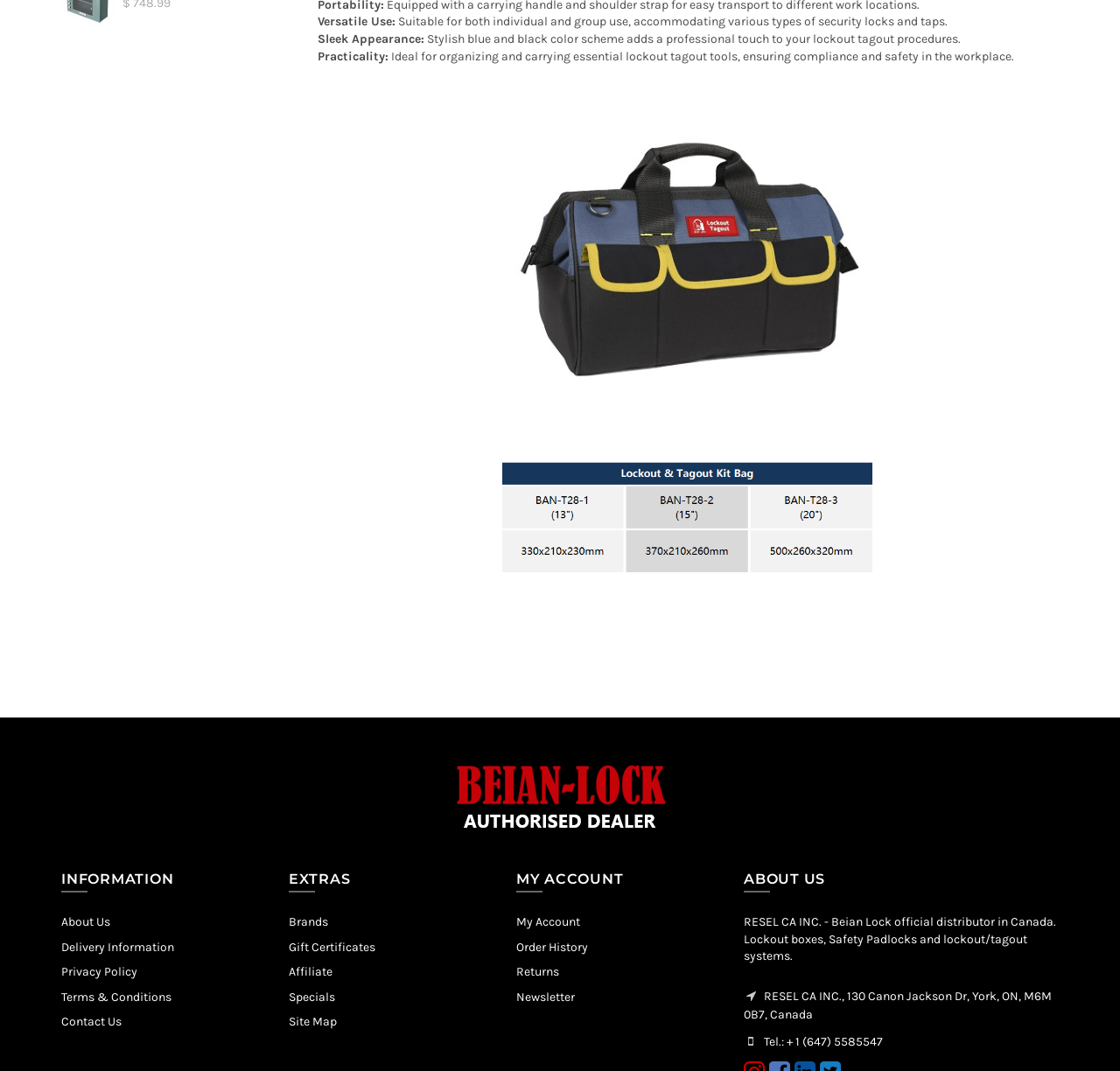Please answer the following question using a single word or phrase: 
What is the main purpose of the product?

Lockout tagout procedures